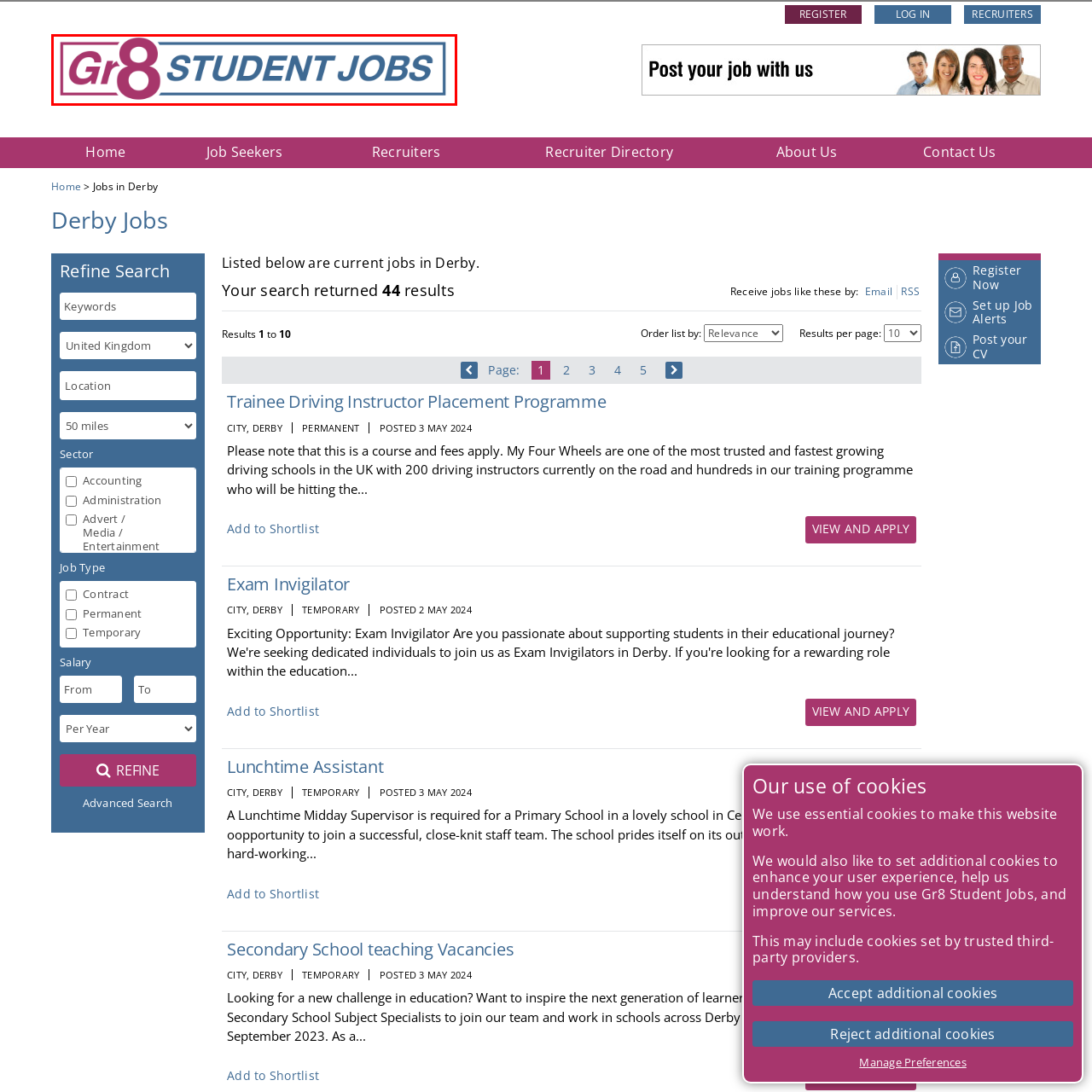Generate a thorough description of the part of the image enclosed by the red boundary.

The image prominently features the branding of "Gr8 Student Jobs," a platform dedicated to connecting students with job opportunities. The logo is visually appealing, showcasing the name "Gr8" in a bold maroon hue, with "STUDENT JOBS" rendered in a contrasting blue font. The design conveys a sense of energy and professionalism, making it clear that this service is aimed at facilitating employment for students. This image is likely used as a central element on the website to attract job seekers and promote the services offered by Gr8 Student Jobs.